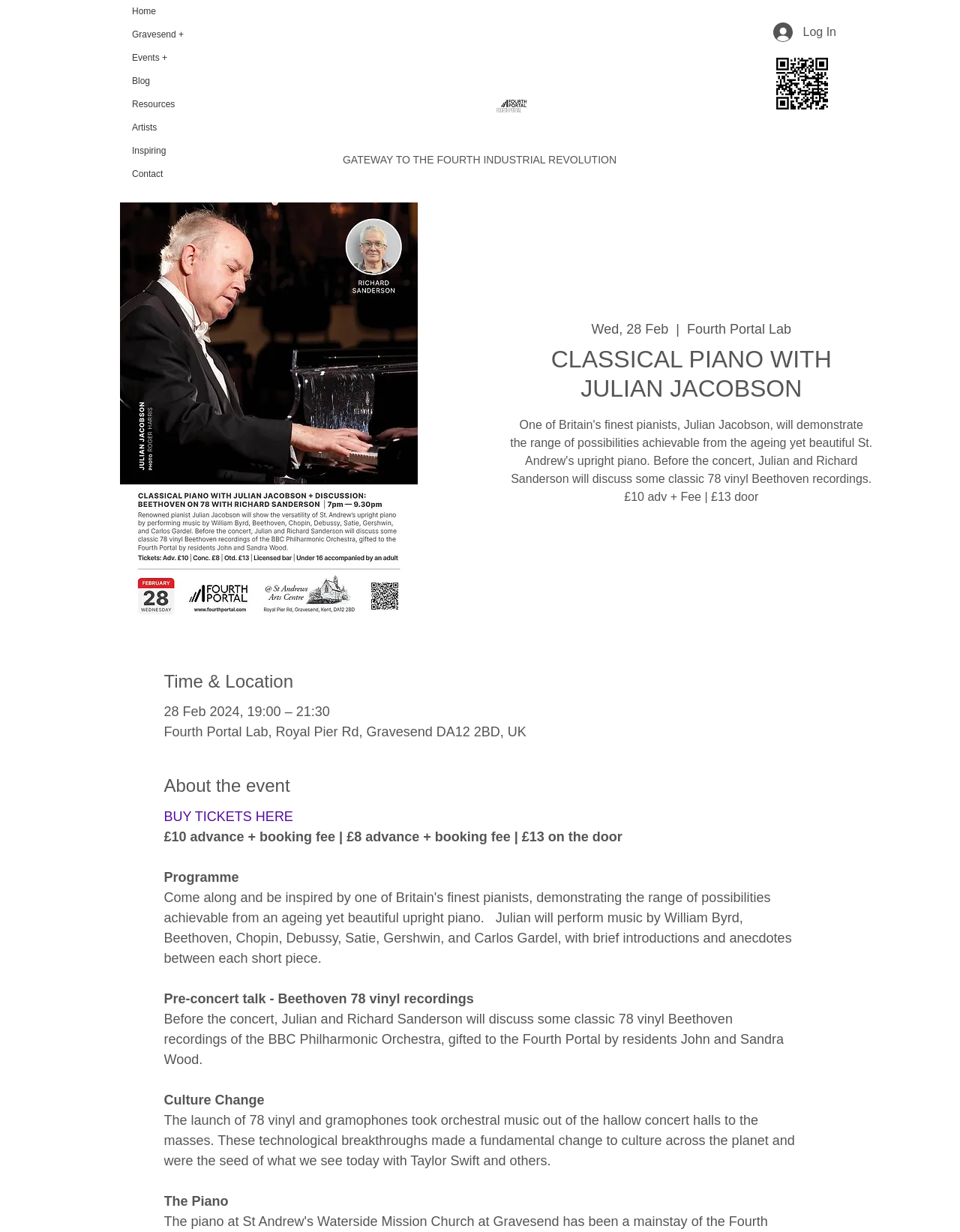Locate the bounding box coordinates of the element that should be clicked to execute the following instruction: "Click the 'Home' link".

[0.138, 0.0, 0.227, 0.019]